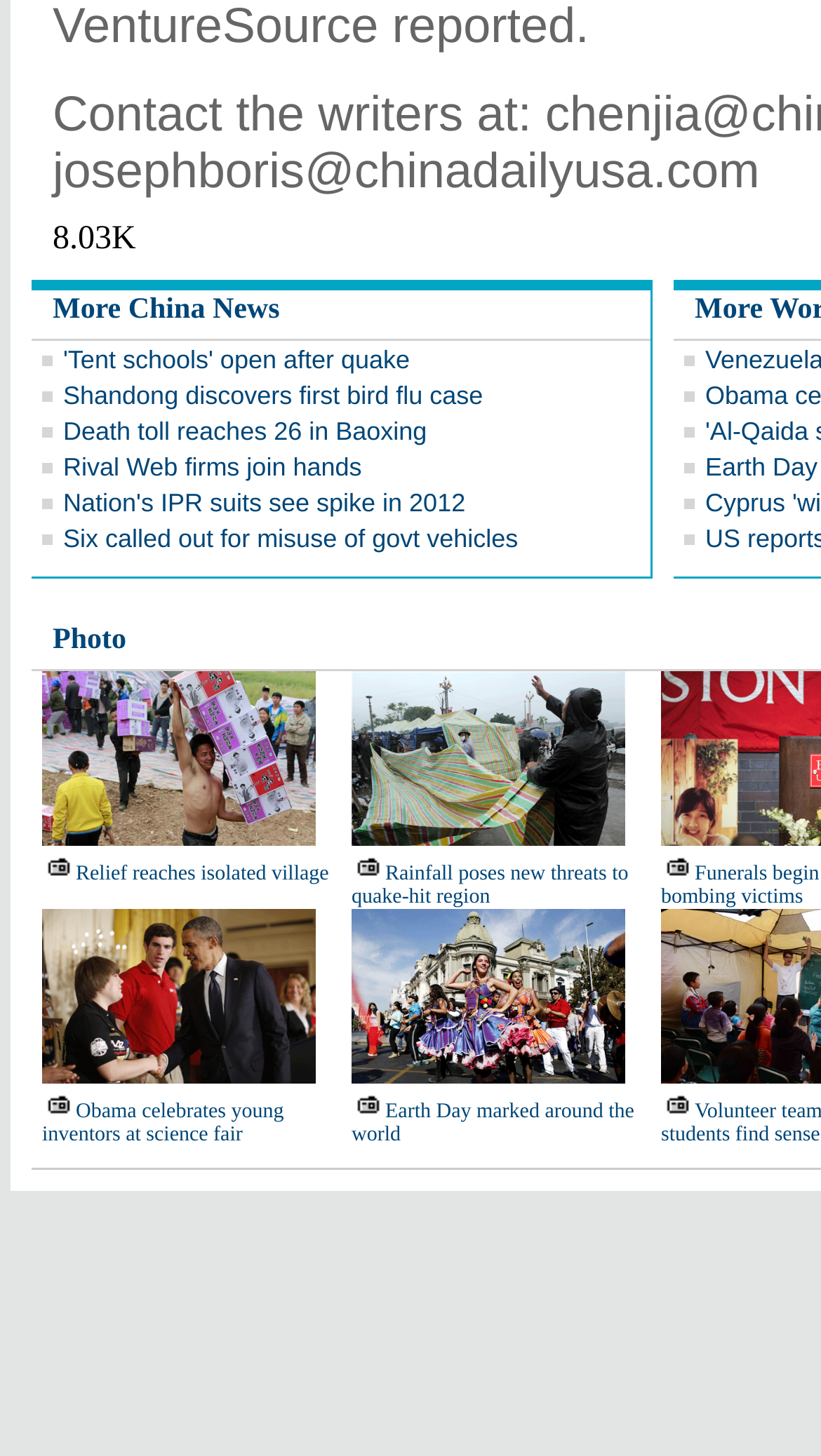How many images are on this page?
Answer the question with just one word or phrase using the image.

9